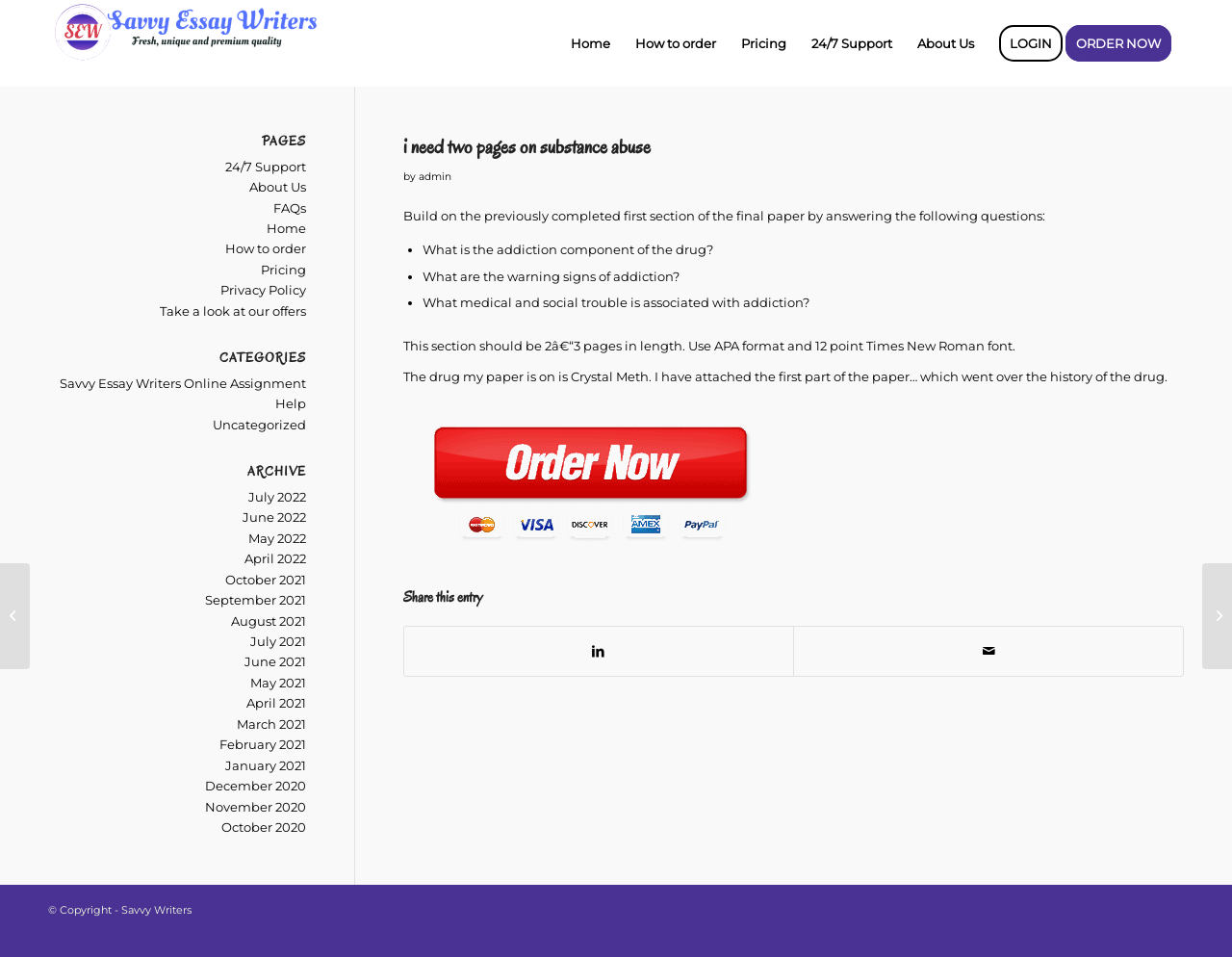Find the headline of the webpage and generate its text content.

i need two pages on substance abuse